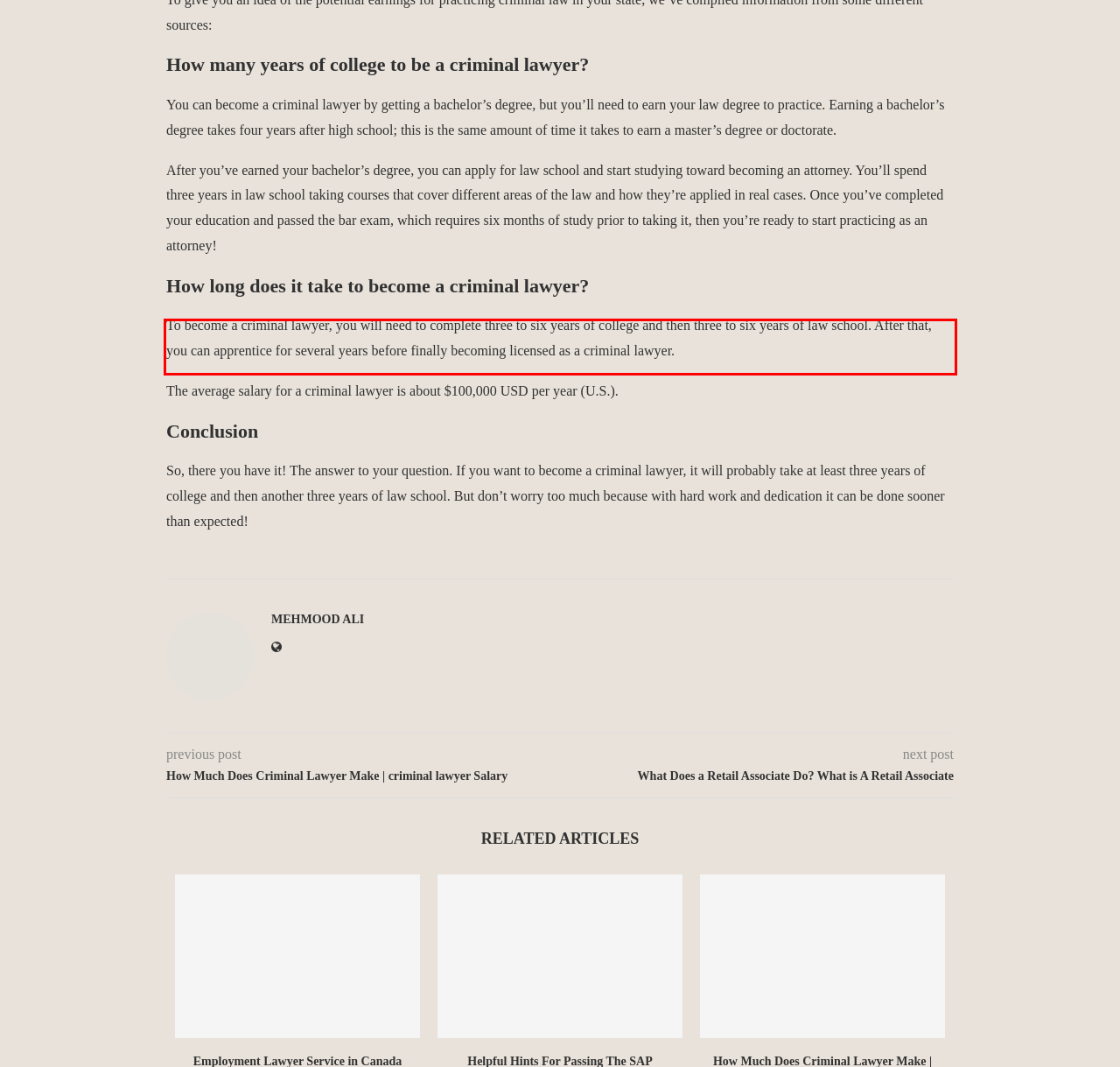The screenshot provided shows a webpage with a red bounding box. Apply OCR to the text within this red bounding box and provide the extracted content.

To become a criminal lawyer, you will need to complete three to six years of college and then three to six years of law school. After that, you can apprentice for several years before finally becoming licensed as a criminal lawyer.